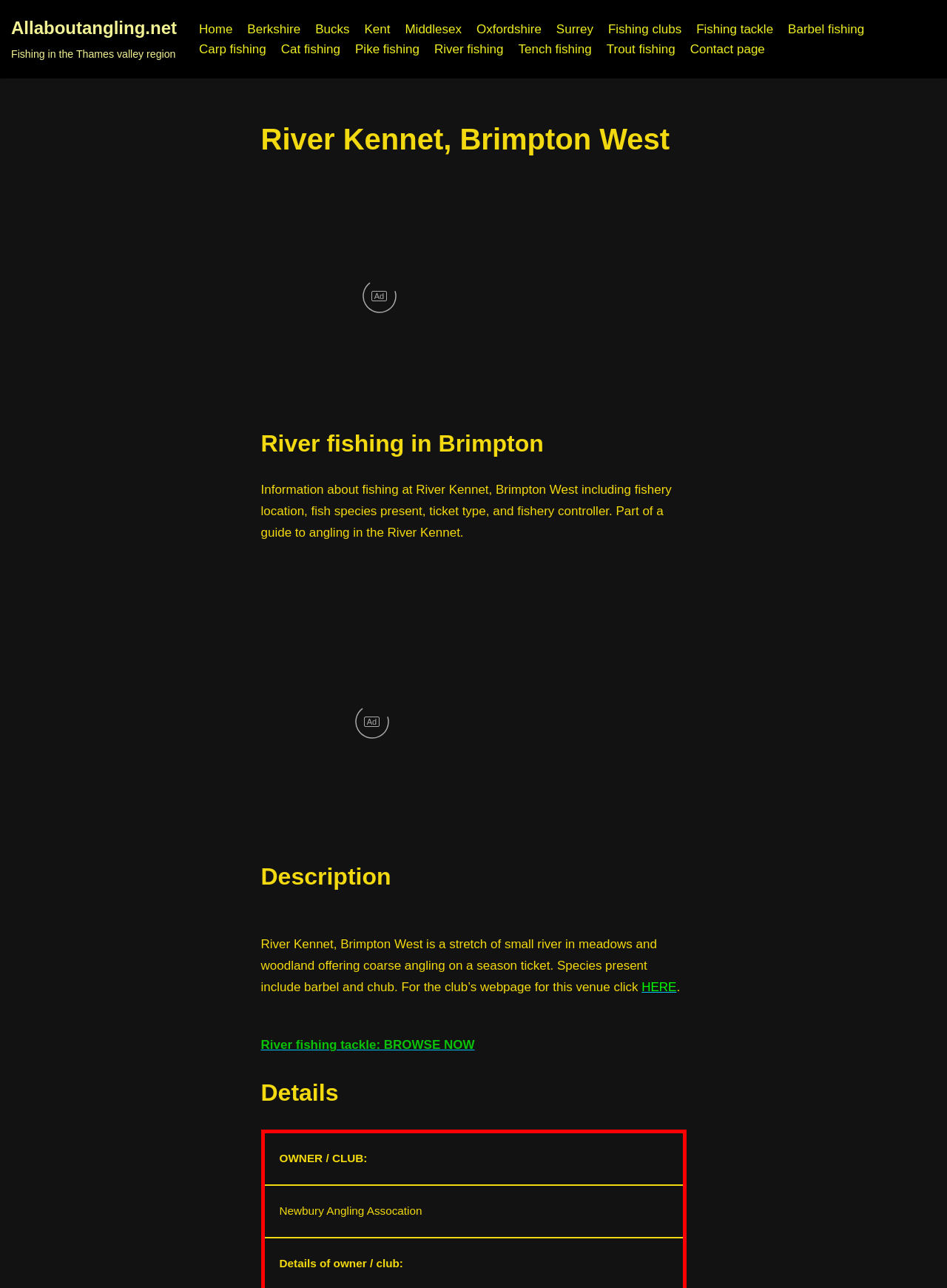Provide the bounding box coordinates of the HTML element described as: "Home". The bounding box coordinates should be four float numbers between 0 and 1, i.e., [left, top, right, bottom].

[0.21, 0.015, 0.246, 0.03]